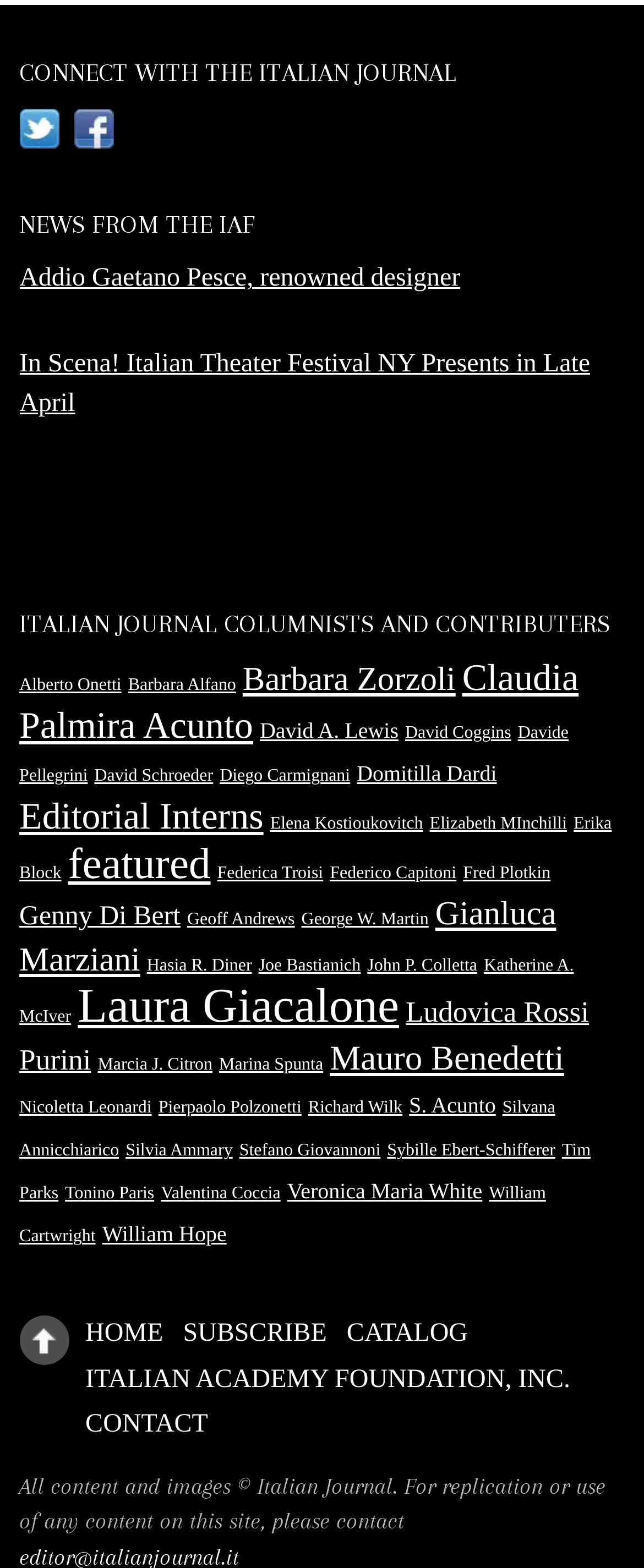Identify the bounding box coordinates of the part that should be clicked to carry out this instruction: "Go to home page".

[0.133, 0.842, 0.253, 0.86]